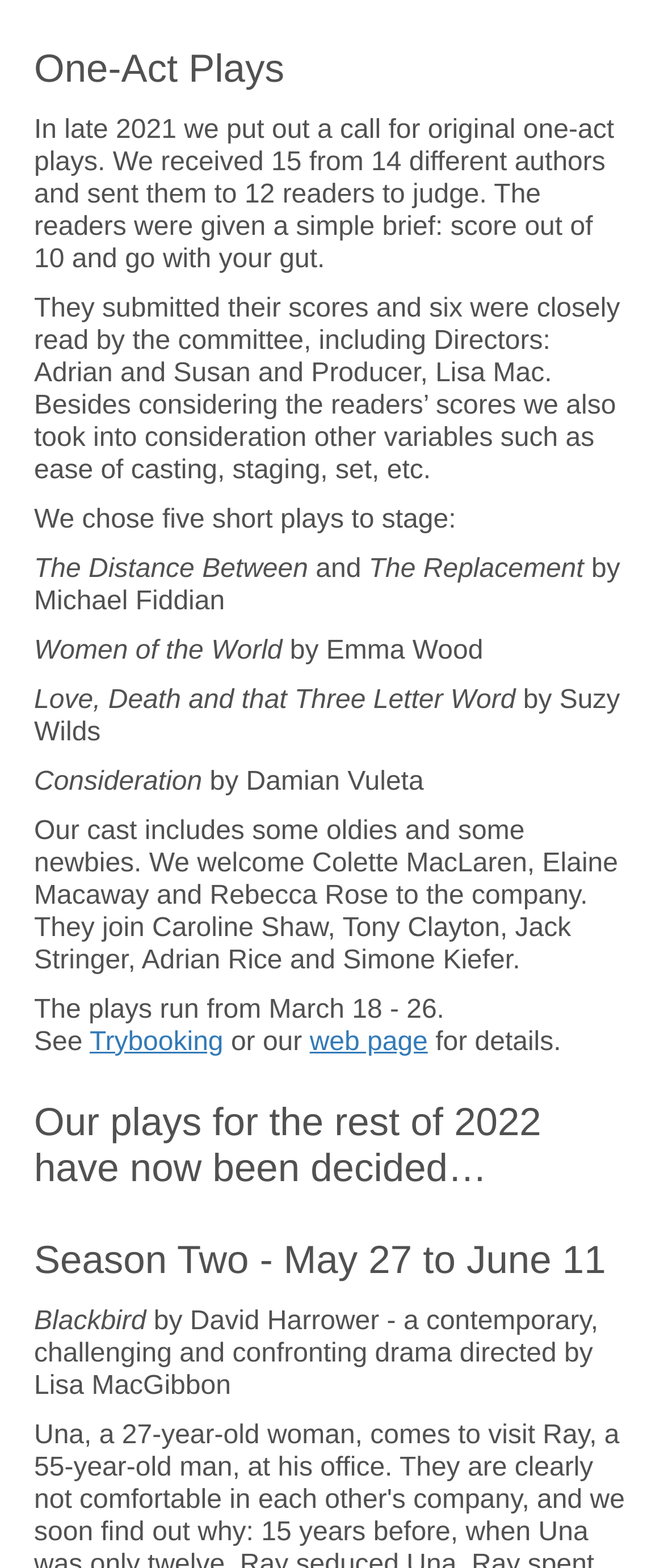Based on the image, give a detailed response to the question: Who directed the play Blackbird?

The webpage mentions that 'Blackbird' is 'directed by Lisa MacGibbon'.